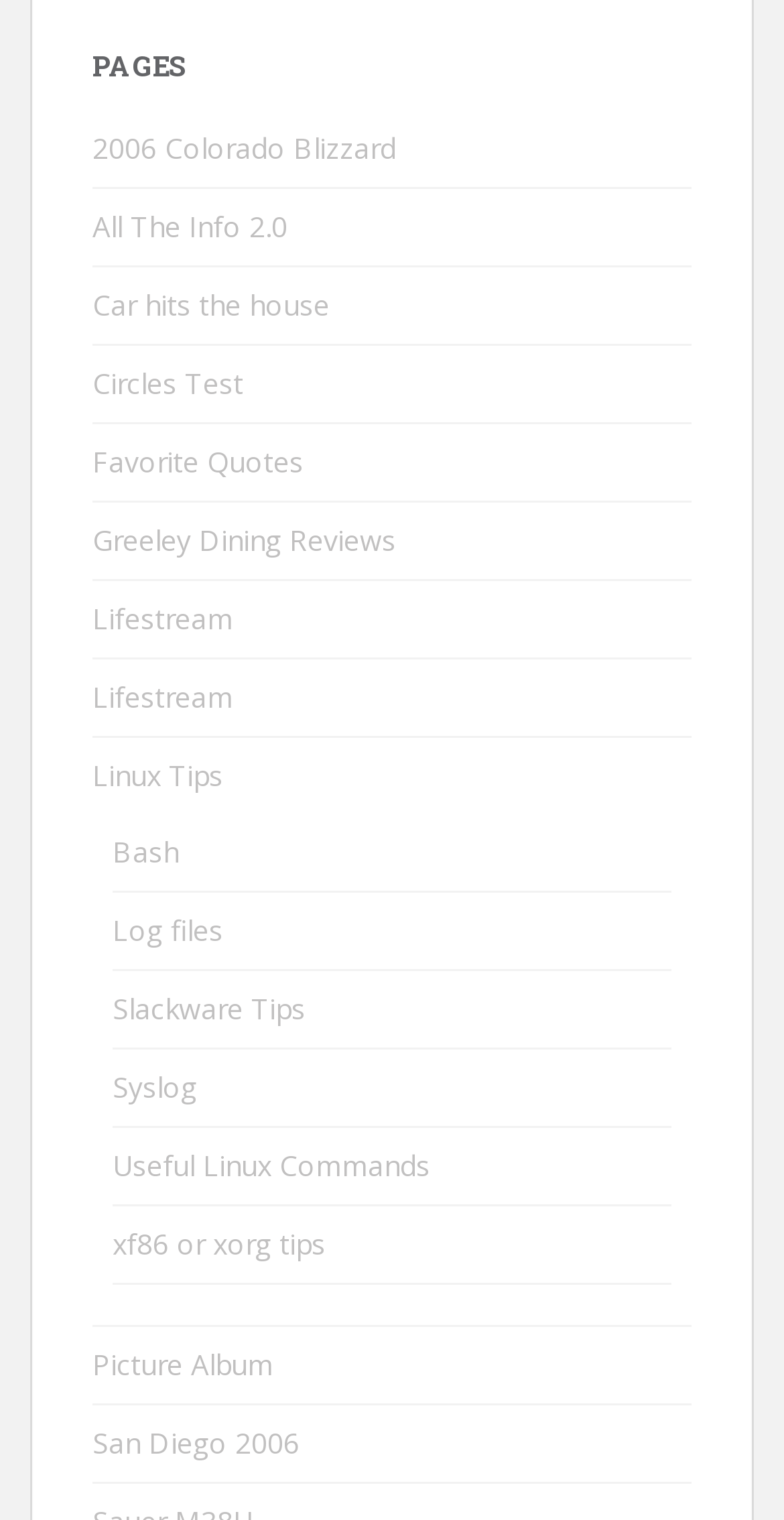Identify the bounding box coordinates of the section that should be clicked to achieve the task described: "Read Favorite Quotes".

[0.118, 0.291, 0.387, 0.316]